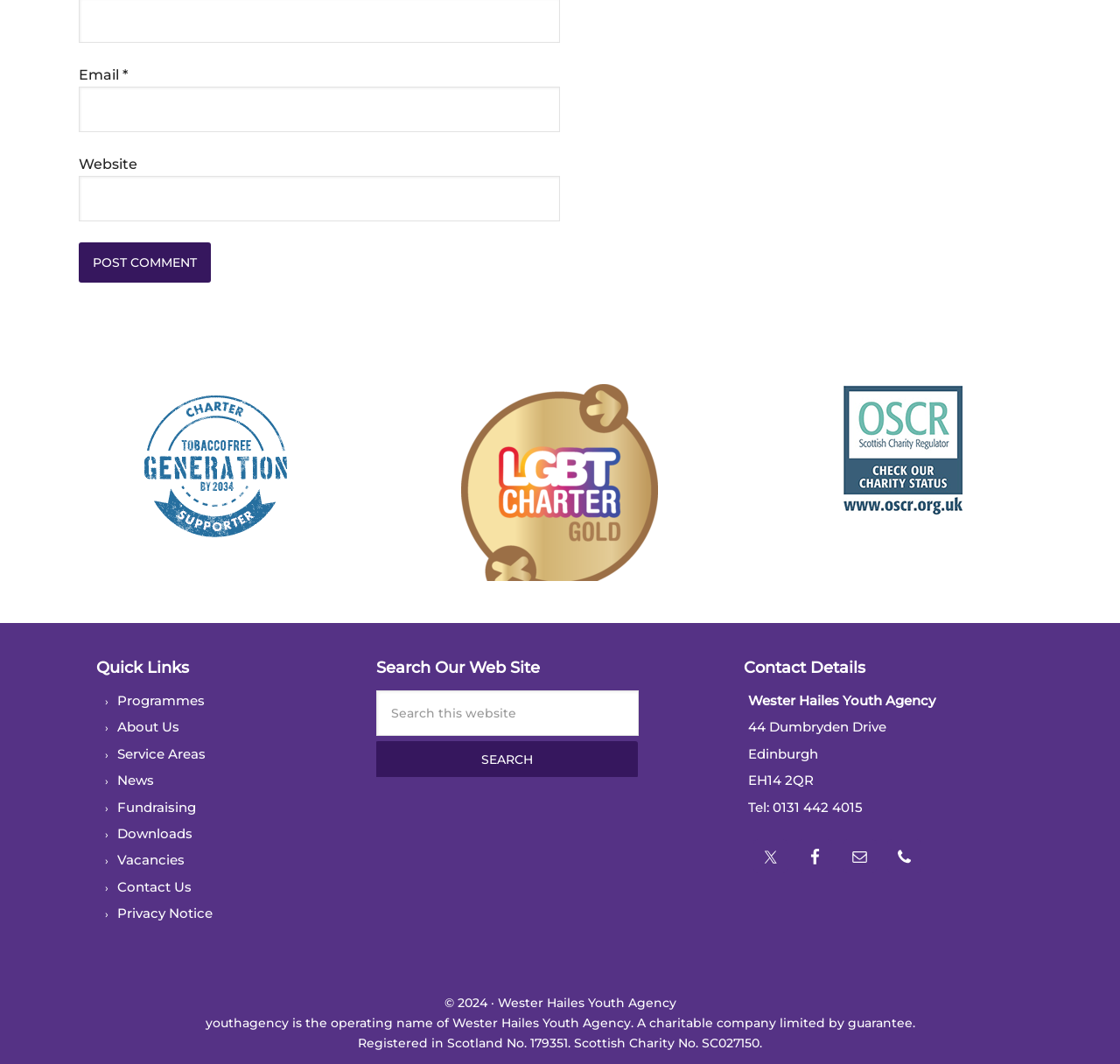What is the postcode of the organization?
Please provide a comprehensive answer based on the visual information in the image.

I found the postcode by looking at the contact details section at the bottom of the webpage, where it lists the organization's address, including the postcode 'EH14 2QR'.